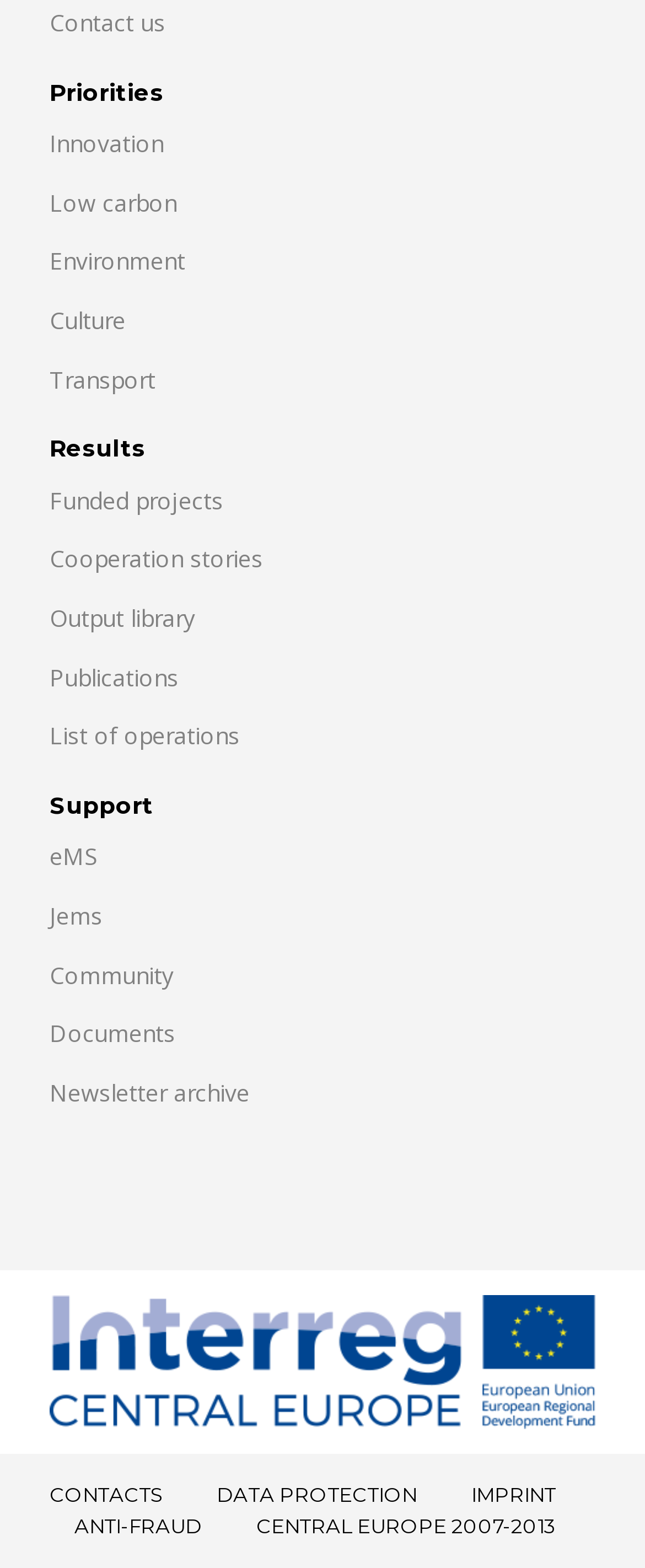How many links are under the 'Results' heading?
Please answer the question with a detailed and comprehensive explanation.

Under the 'Results' heading, there are 5 link elements: 'Results', 'Funded projects', 'Cooperation stories', 'Output library', and 'Publications'. These links have bounding box coordinates of [0.077, 0.277, 0.226, 0.296], [0.077, 0.309, 0.346, 0.329], [0.077, 0.346, 0.408, 0.366], [0.077, 0.384, 0.303, 0.404], and [0.077, 0.421, 0.277, 0.442] respectively.